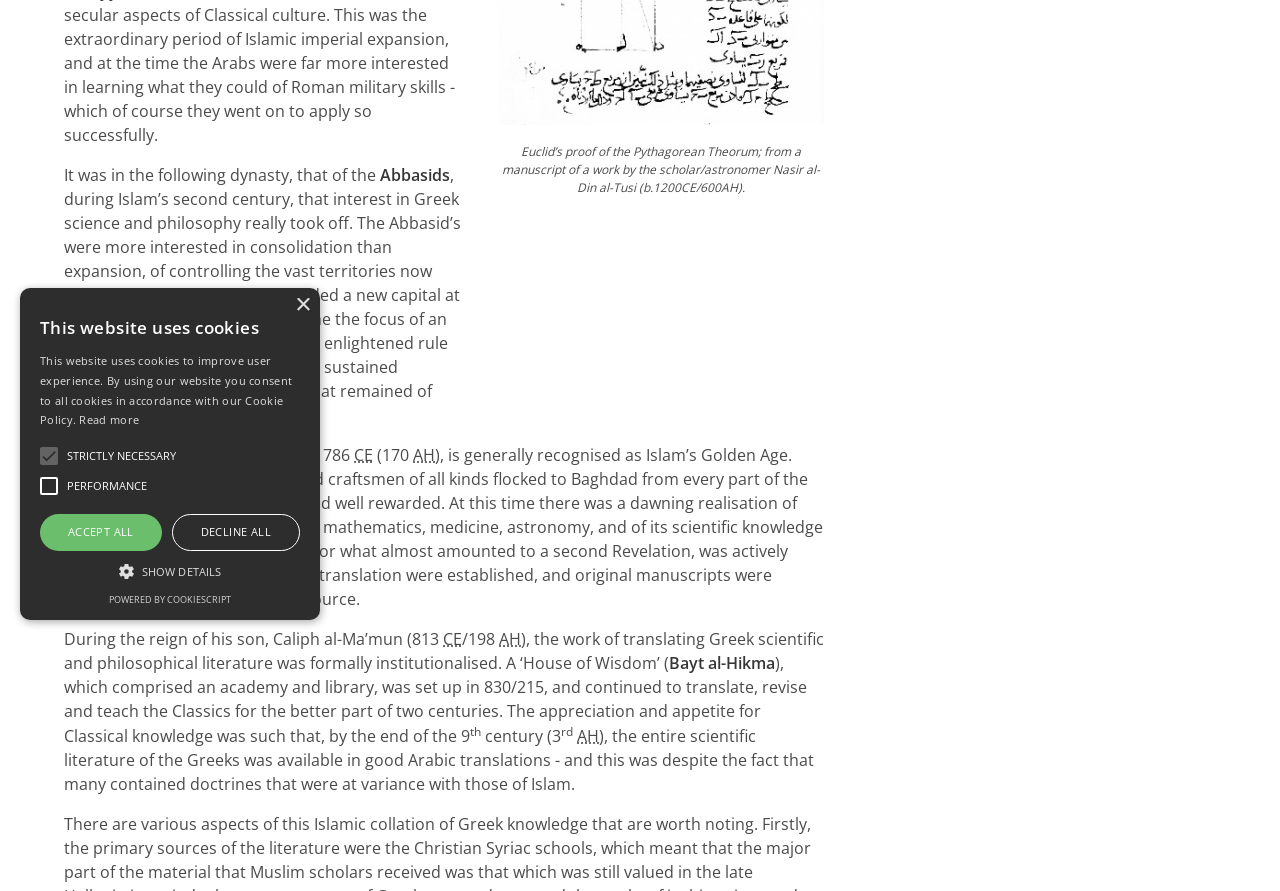Find the bounding box coordinates for the HTML element specified by: "Powered by CookieScript".

[0.085, 0.666, 0.18, 0.68]